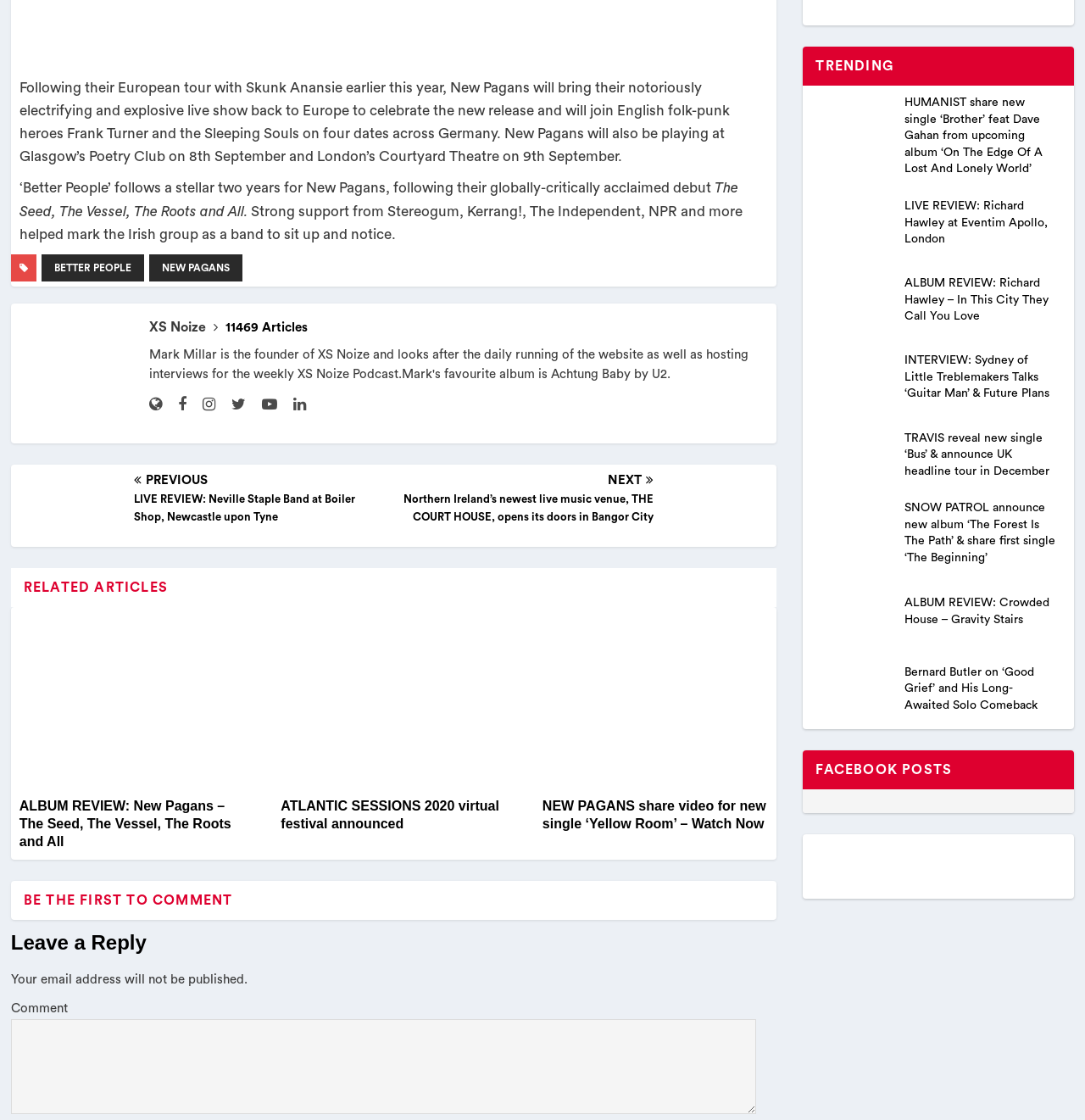Identify the bounding box coordinates of the area you need to click to perform the following instruction: "View the Facebook posts".

[0.74, 0.681, 0.99, 0.716]